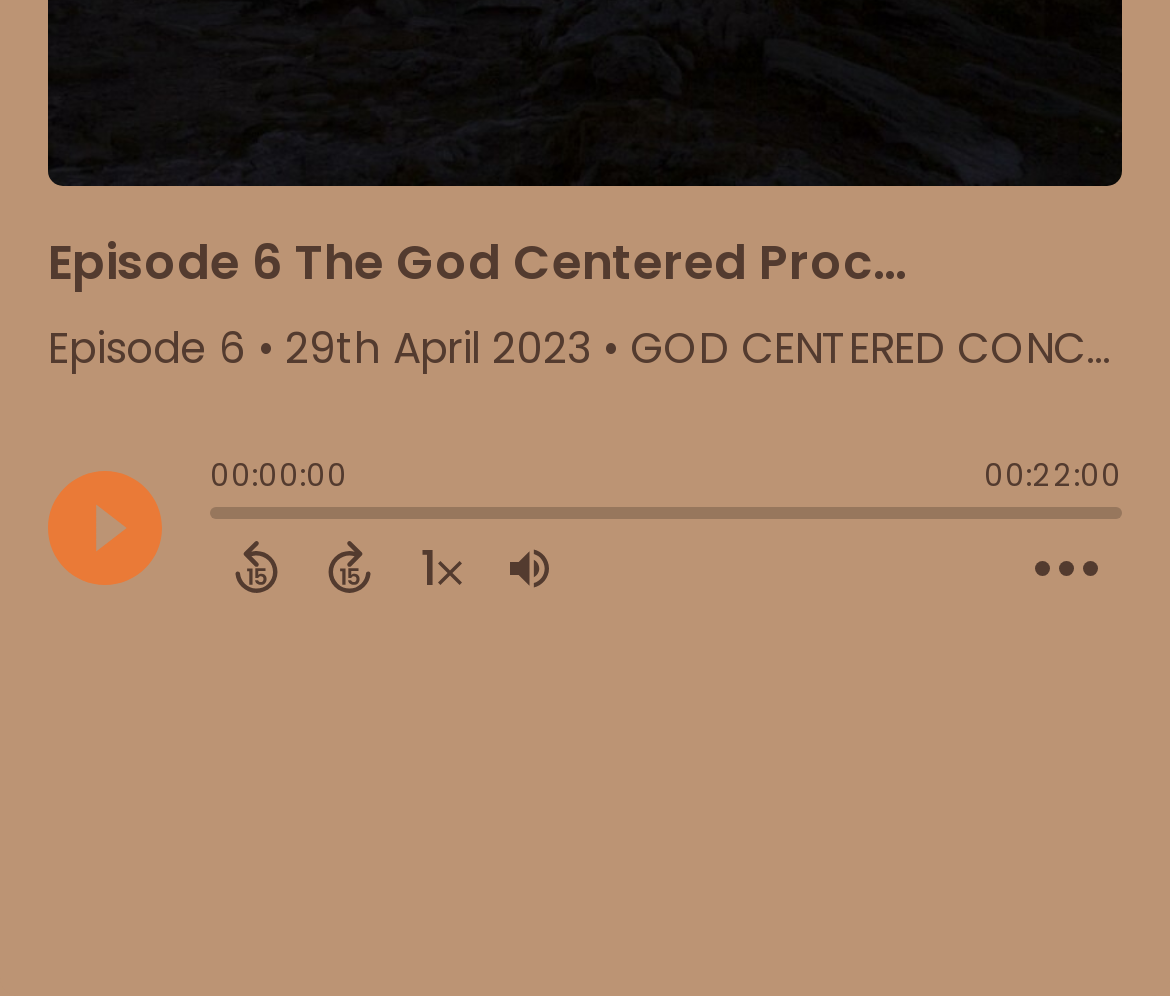Using the provided element description, identify the bounding box coordinates as (top-left x, top-left y, bottom-right x, bottom-right y). Ensure all values are between 0 and 1. Description: parent_node: 1 aria-label="Adjust volume"

[0.415, 0.533, 0.49, 0.605]